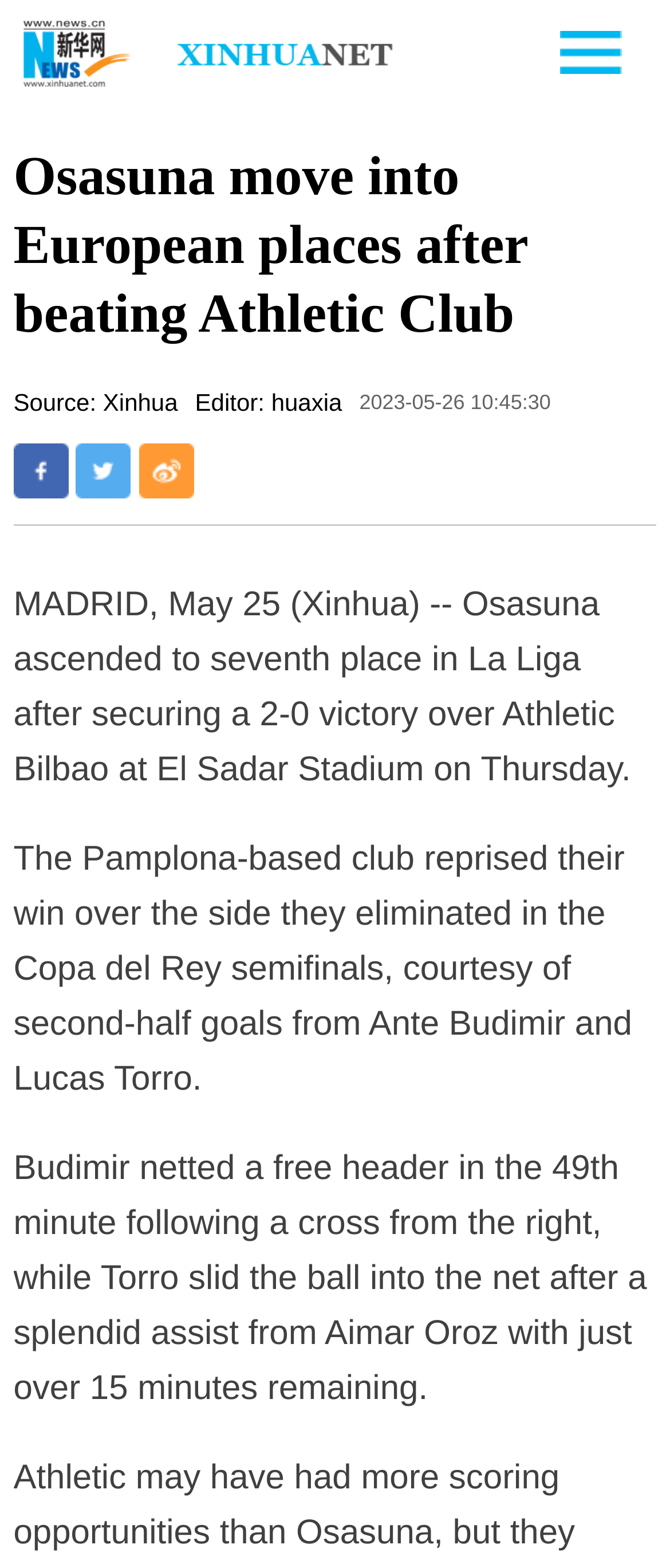Elaborate on the information and visuals displayed on the webpage.

The webpage appears to be a news article about Osasuna's victory over Athletic Club in a football match. At the top left of the page, there is a link and an image, which are likely a logo or a banner. On the top right, there is another image, possibly a related photo or an advertisement.

The main headline "Osasuna move into European places after beating Athletic Club" is prominently displayed in the top center of the page. Below the headline, there are three lines of text: "Source: Xinhua", "Editor: huaxia", and the date "2023-05-26 10:45:30", which provide information about the article's origin and publication.

Underneath the headline, there are three social media links to share the article on Facebook, Twitter, and Weibo. These links are aligned horizontally and are located near the top of the page.

The main content of the article is divided into three paragraphs. The first paragraph describes Osasuna's victory over Athletic Bilbao, mentioning the score and the venue. The second paragraph provides more details about the match, including the goals scored by Ante Budimir and Lucas Torro. The third paragraph elaborates on the goals, describing how they were scored.

Overall, the webpage is focused on presenting a news article about a football match, with a clear structure and easy-to-read text.